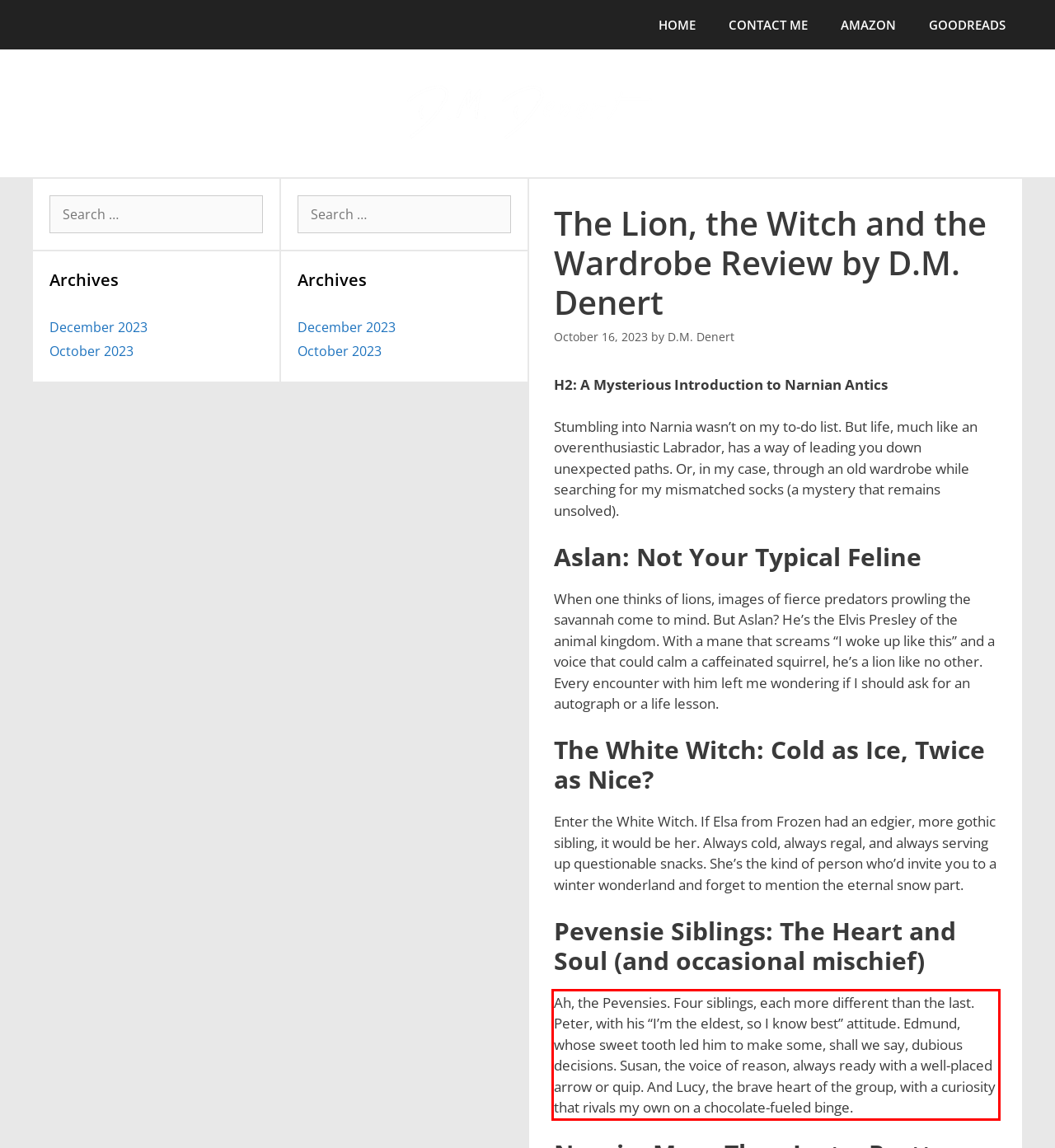You have a screenshot of a webpage with a red bounding box. Identify and extract the text content located inside the red bounding box.

Ah, the Pevensies. Four siblings, each more different than the last. Peter, with his “I’m the eldest, so I know best” attitude. Edmund, whose sweet tooth led him to make some, shall we say, dubious decisions. Susan, the voice of reason, always ready with a well-placed arrow or quip. And Lucy, the brave heart of the group, with a curiosity that rivals my own on a chocolate-fueled binge.